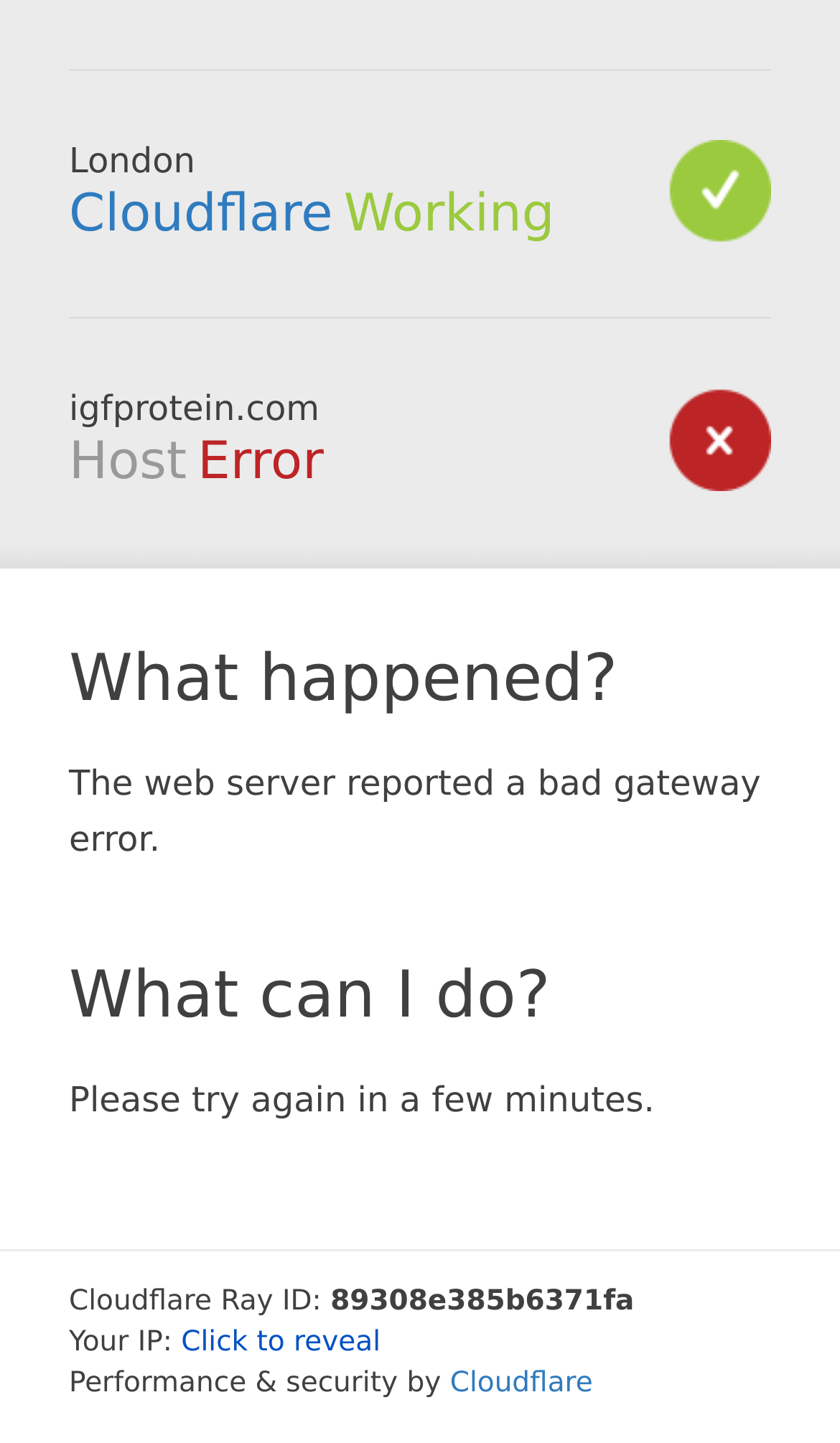Identify the bounding box for the UI element described as: "Cloudflare". The coordinates should be four float numbers between 0 and 1, i.e., [left, top, right, bottom].

[0.082, 0.127, 0.396, 0.169]